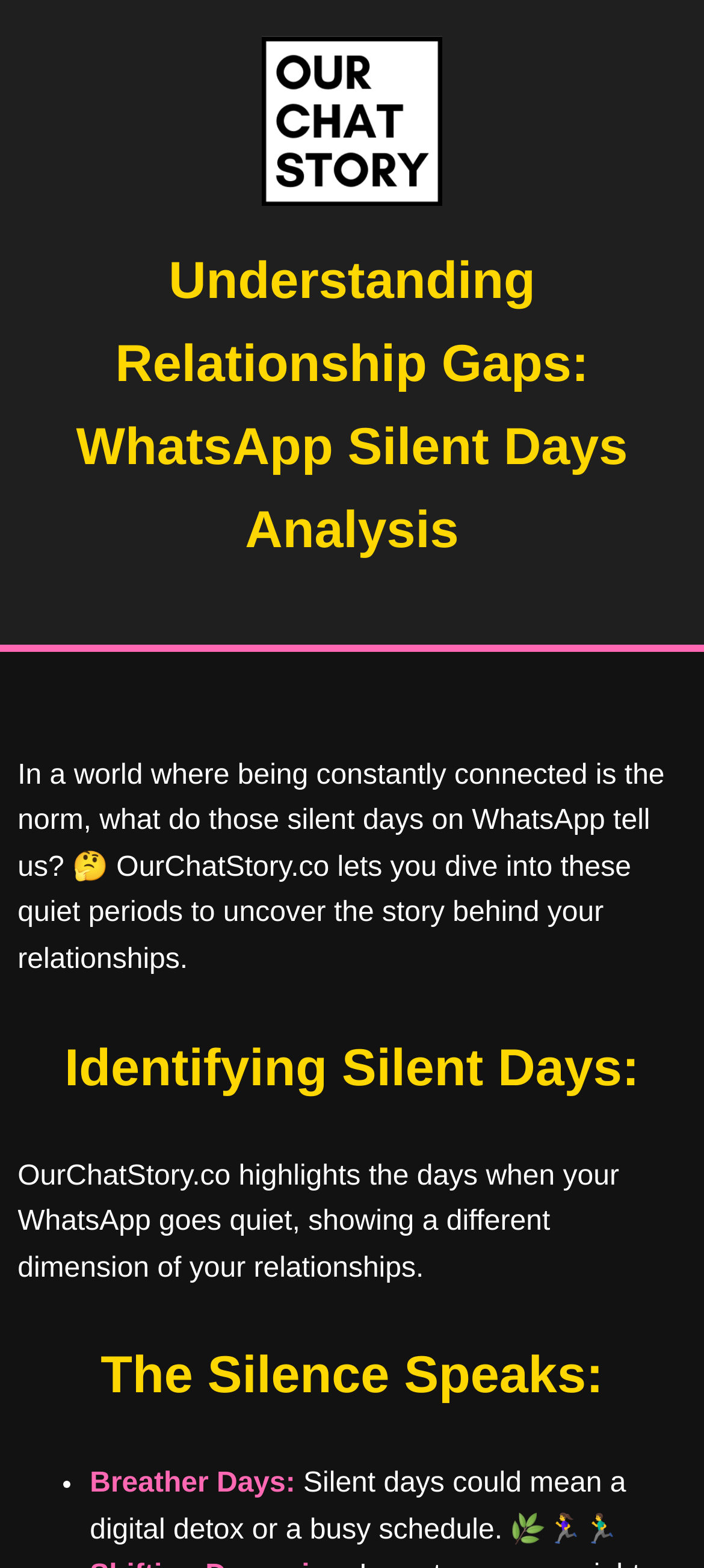Please use the details from the image to answer the following question comprehensively:
What is the focus of the webpage?

The webpage focuses on understanding relationship gaps, specifically by analyzing the silent days on WhatsApp. This is evident from the heading 'Understanding Relationship Gaps' and the description of the platform's functionality.